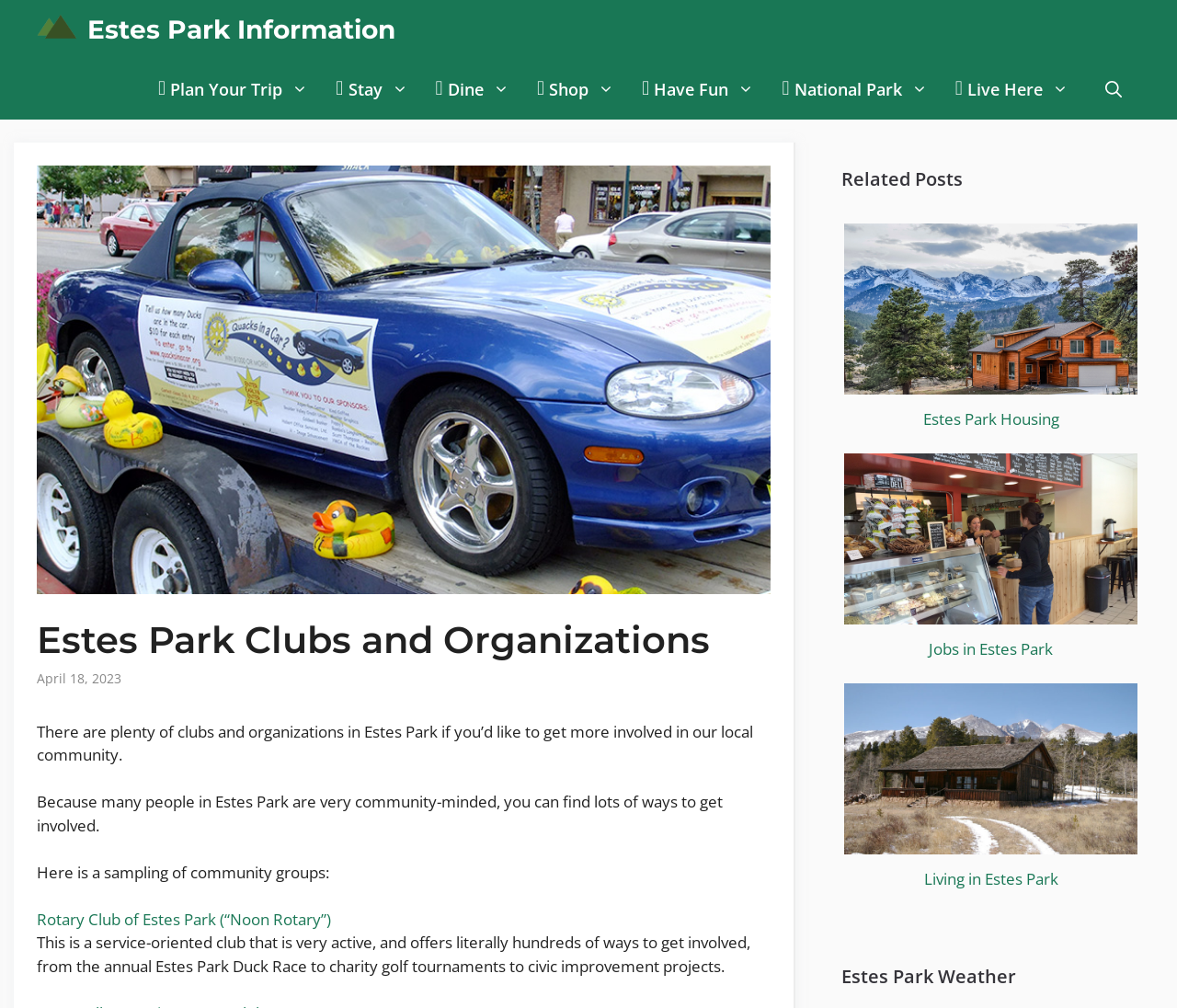Give a comprehensive overview of the webpage, including key elements.

The webpage is about Estes Park clubs and organizations, providing information on how to get involved in the local community. At the top, there is a navigation bar with multiple links, including "Estes Park Information", "Plan Your Trip", "Stay", "Dine", "Shop", "Have Fun", "National Park", "Live Here", and "Open Search Bar". 

Below the navigation bar, there is a header section with a title "Estes Park Clubs and Organizations" and a date "April 18, 2023". 

The main content of the webpage starts with a brief introduction, explaining that there are many clubs and organizations in Estes Park for those who want to get involved in the local community. The text continues, mentioning that many people in Estes Park are community-minded, and there are lots of ways to get involved.

Following the introduction, there is a list of community groups, starting with the Rotary Club of Estes Park. The description of the Rotary Club explains that it is a service-oriented club with many ways to get involved, including charity events and civic improvement projects.

On the right side of the webpage, there is a complementary section with a heading "Related Posts". This section contains three links to related articles, including "Estes Park Housing", "Jobs in Estes Park", and "Living in Estes Park", each accompanied by an image. 

At the bottom of the webpage, there is a heading "Estes Park Weather", but it does not contain any additional information.